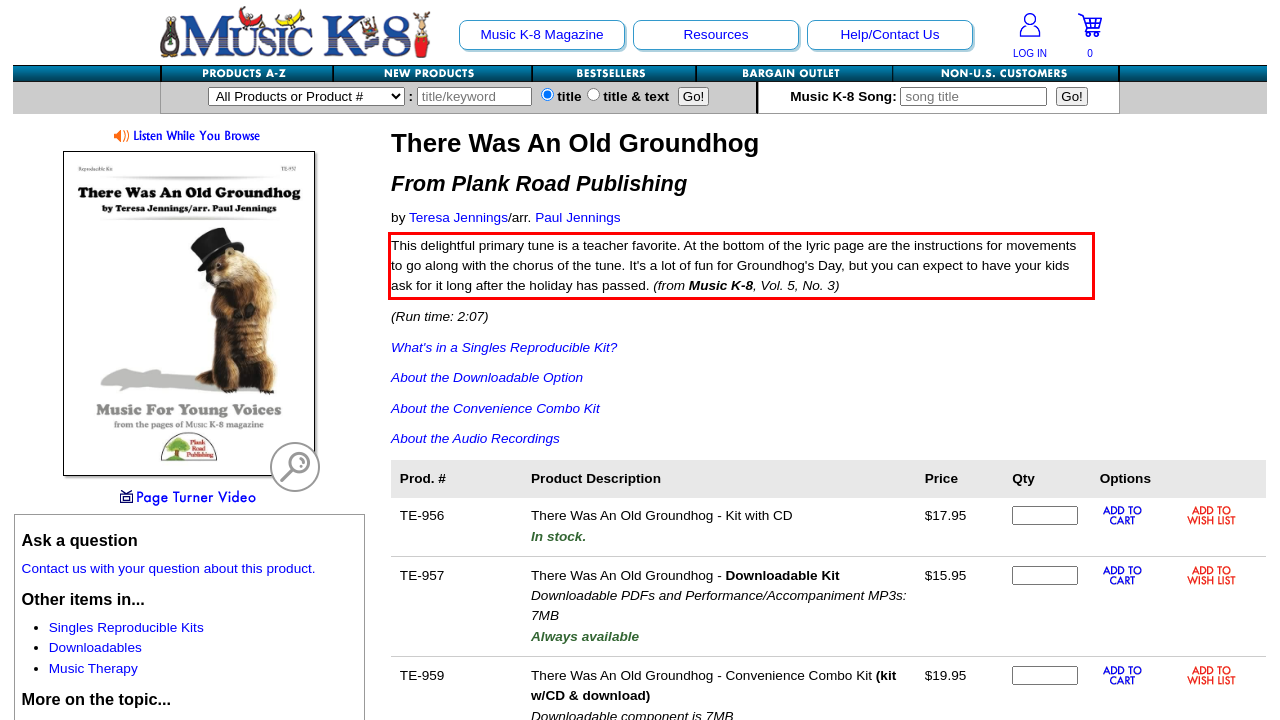Given a screenshot of a webpage, identify the red bounding box and perform OCR to recognize the text within that box.

This delightful primary tune is a teacher favorite. At the bottom of the lyric page are the instructions for movements to go along with the chorus of the tune. It's a lot of fun for Groundhog's Day, but you can expect to have your kids ask for it long after the holiday has passed. (from Music K-8, Vol. 5, No. 3)